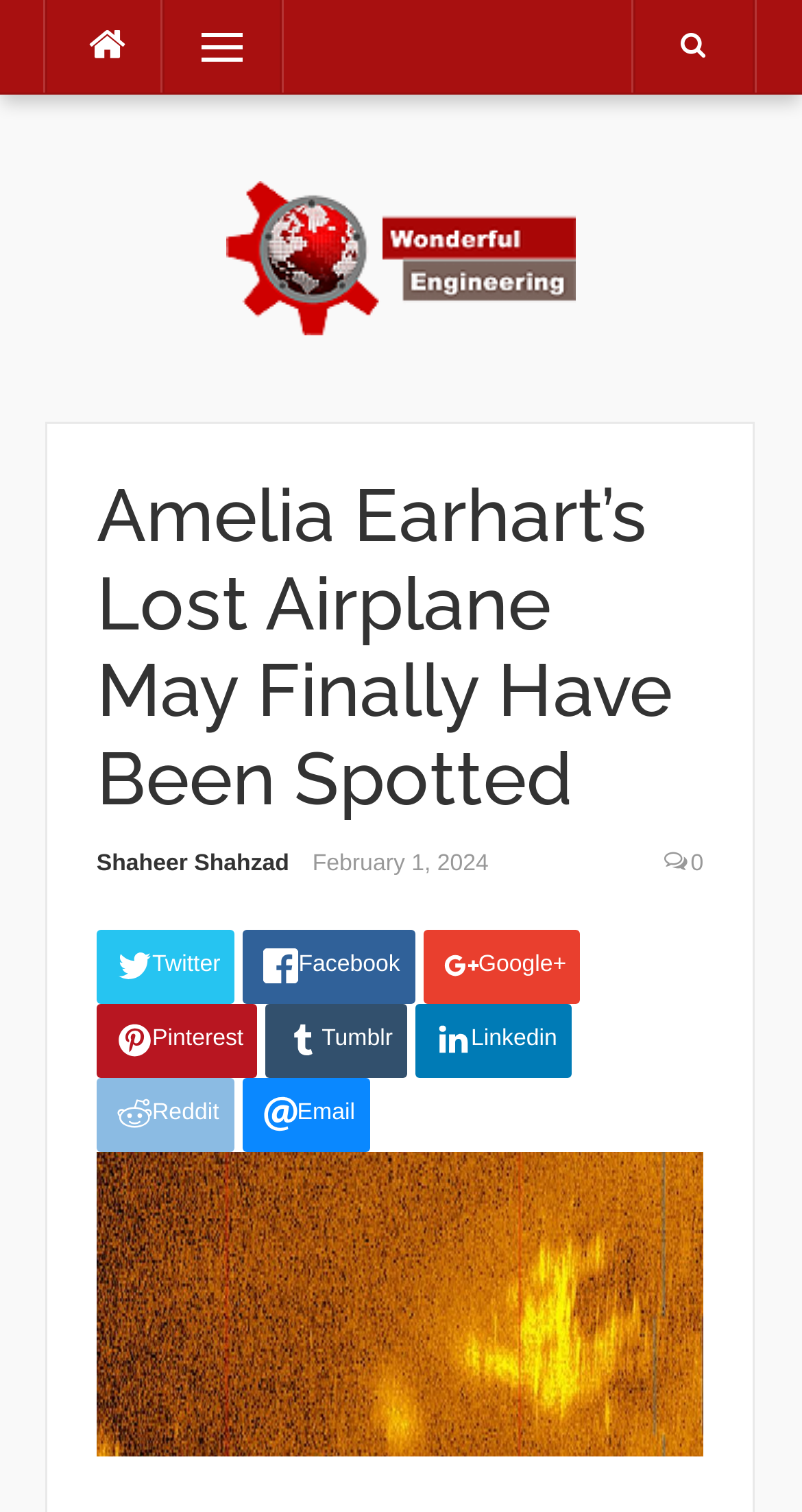What is the topic of the article?
Provide an in-depth and detailed explanation in response to the question.

The topic of the article can be inferred from the main heading, which says 'Amelia Earhart’s Lost Airplane May Finally Have Been Spotted', indicating that the article is about the possible discovery of Amelia Earhart's lost airplane.